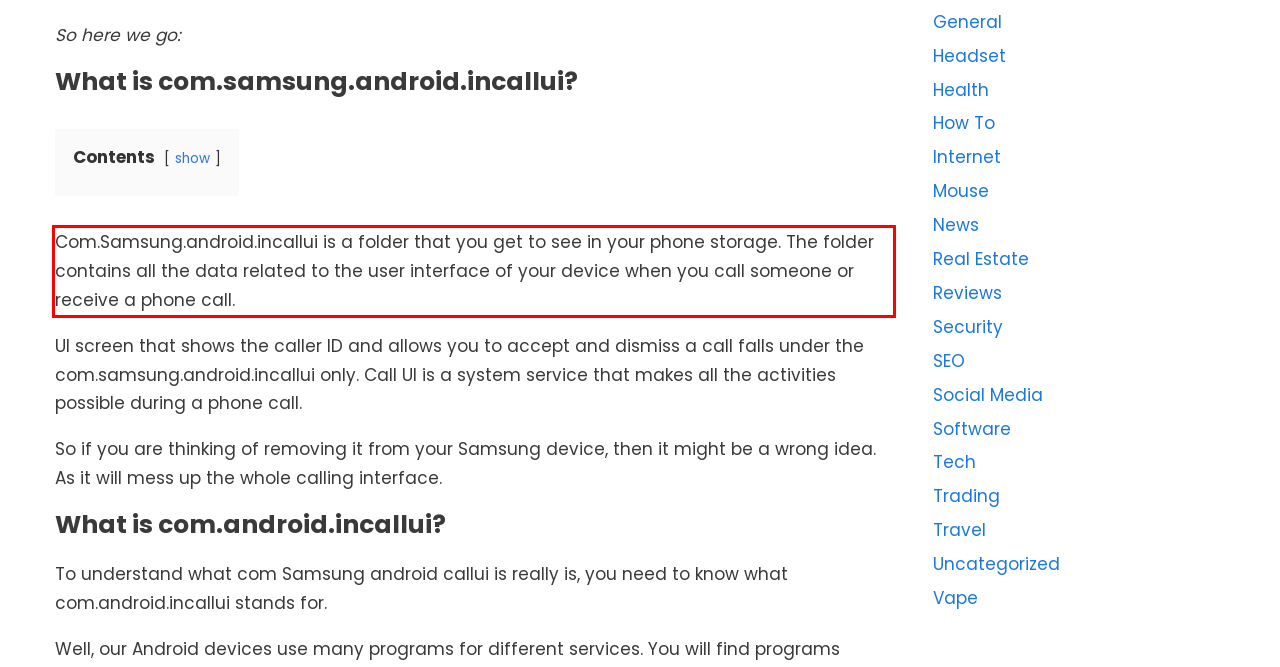Review the screenshot of the webpage and recognize the text inside the red rectangle bounding box. Provide the extracted text content.

Com.Samsung.android.incallui is a folder that you get to see in your phone storage. The folder contains all the data related to the user interface of your device when you call someone or receive a phone call.